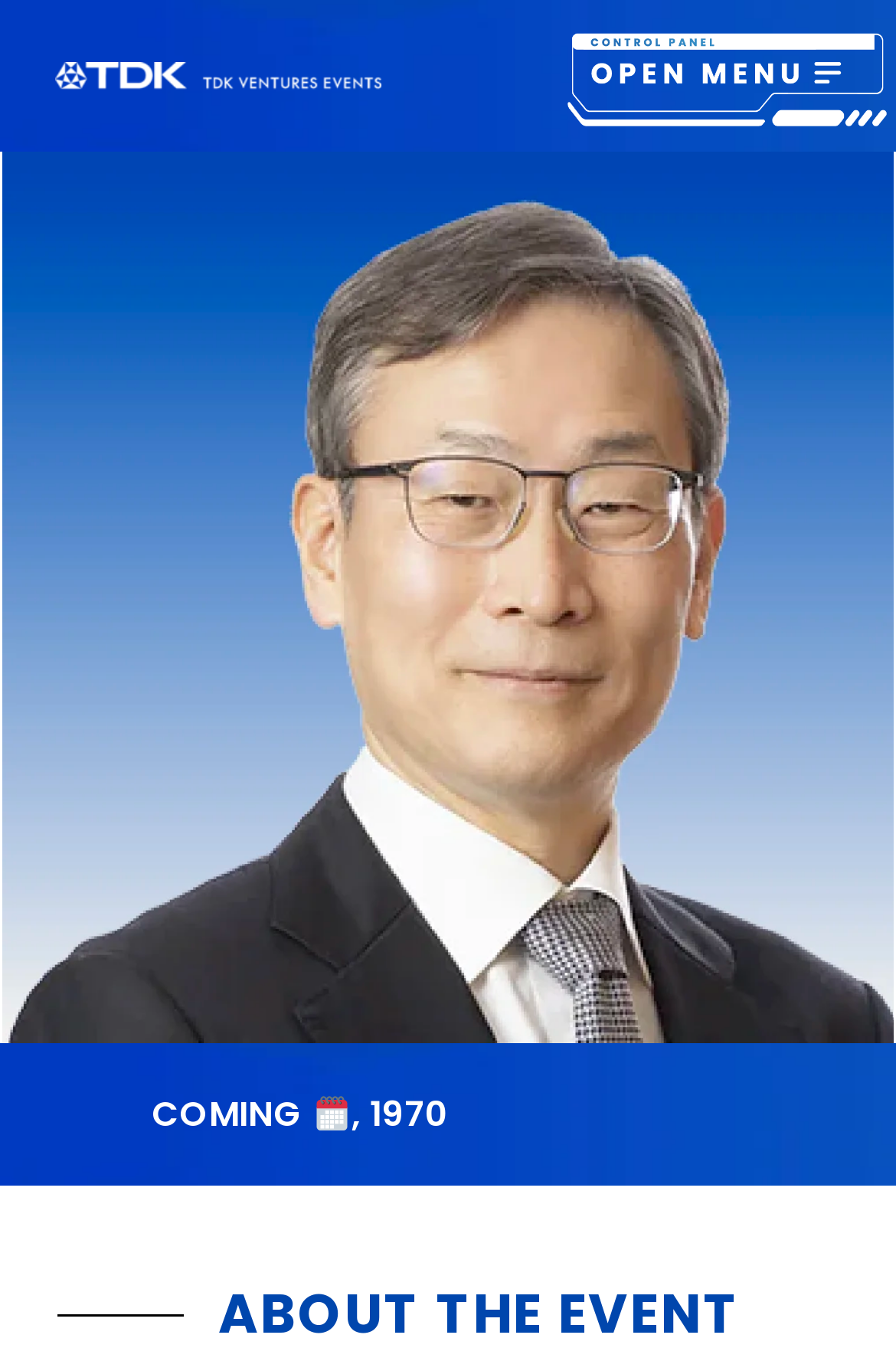Answer this question using a single word or a brief phrase:
What is the year of the event?

1970